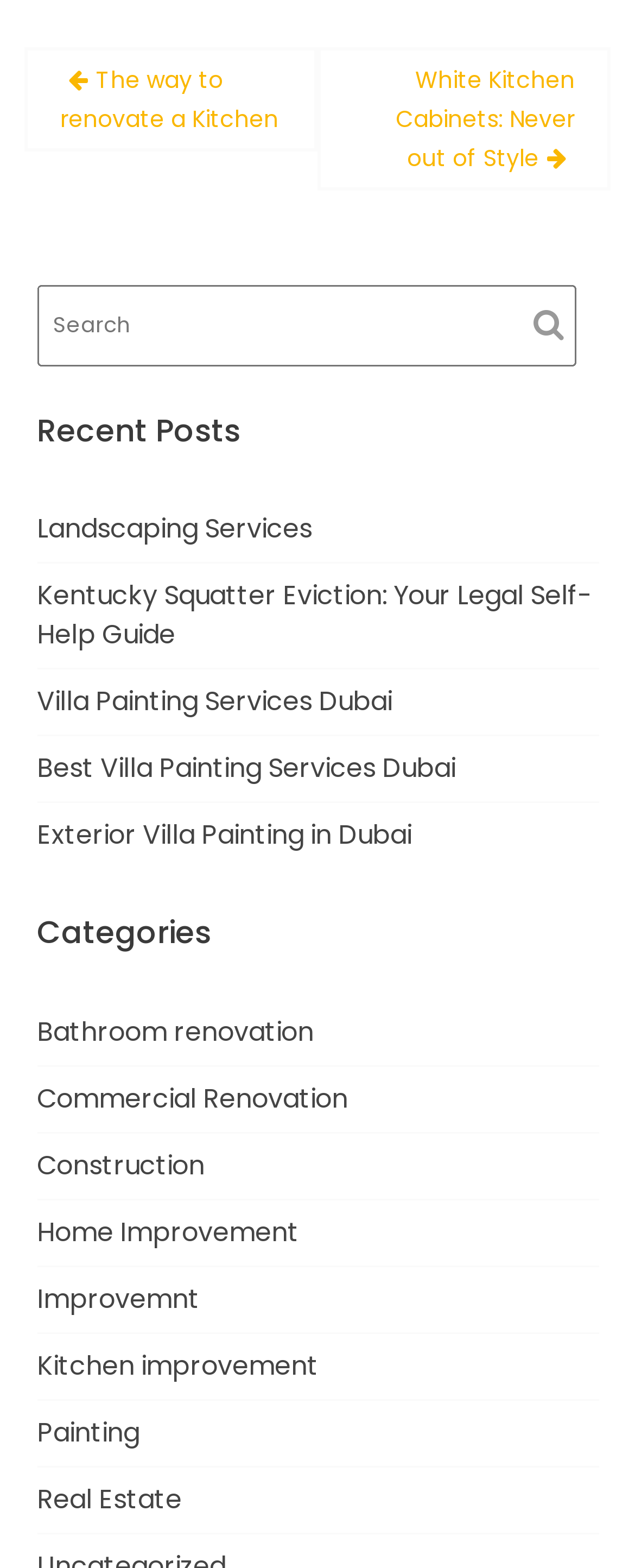Pinpoint the bounding box coordinates for the area that should be clicked to perform the following instruction: "Browse the 'Categories'".

[0.058, 0.575, 0.942, 0.617]